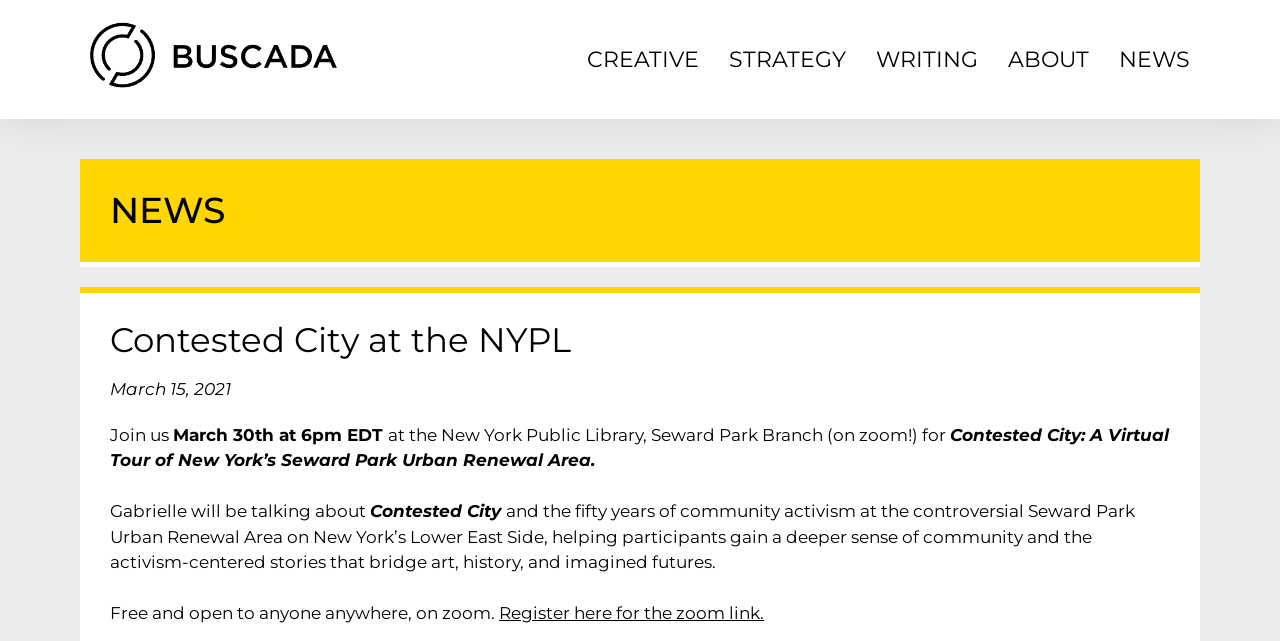Where is the event taking place?
Using the image as a reference, give an elaborate response to the question.

I found the location of the event by reading the text 'at the New York Public Library, Seward Park Branch (on zoom!)' which is located below the heading 'Contested City at the NYPL'.